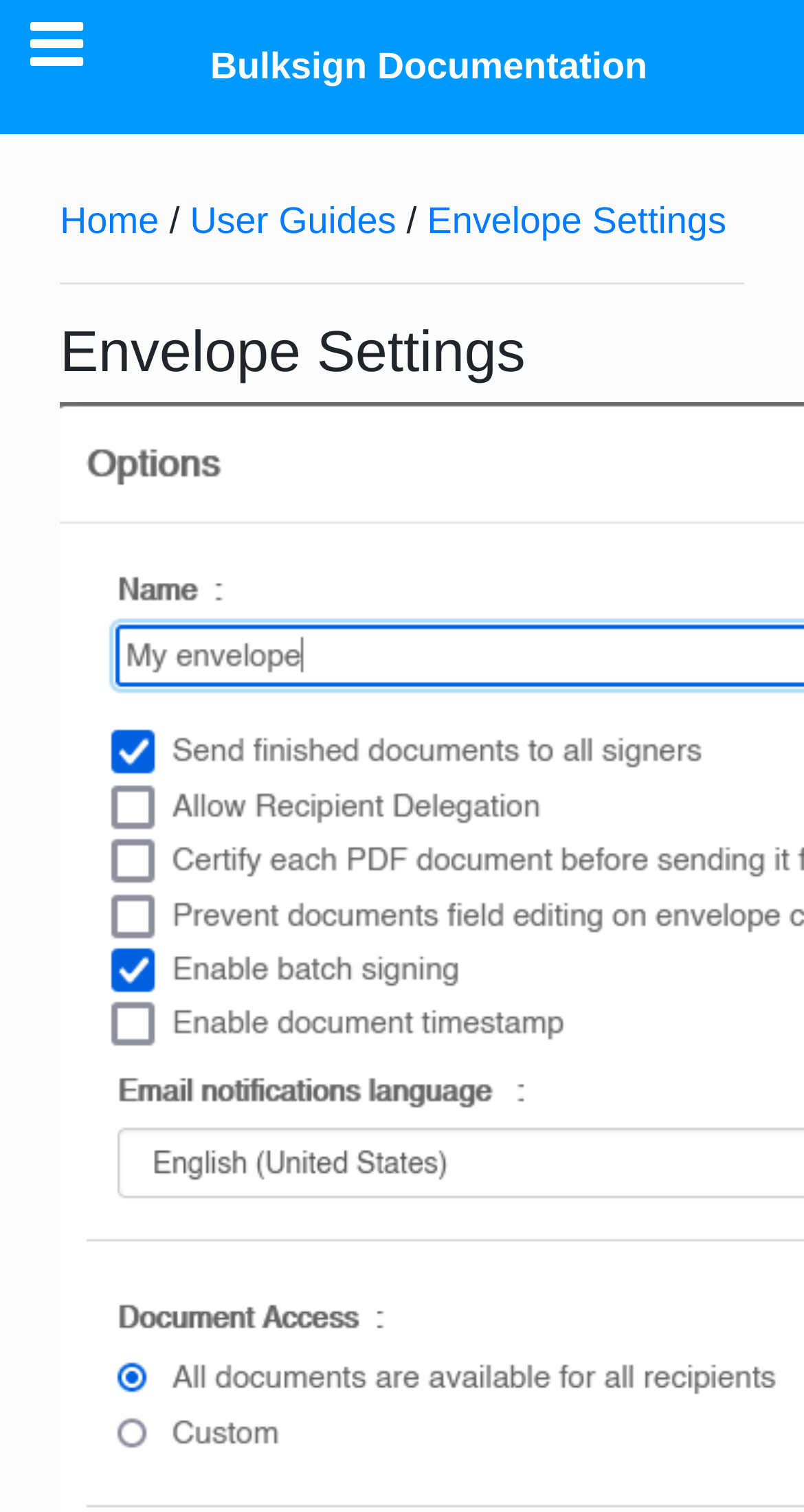What is the text above the separator?
Answer the question with detailed information derived from the image.

Above the separator in the breadcrumbs navigation, there is a heading element with the text 'Envelope Settings'.